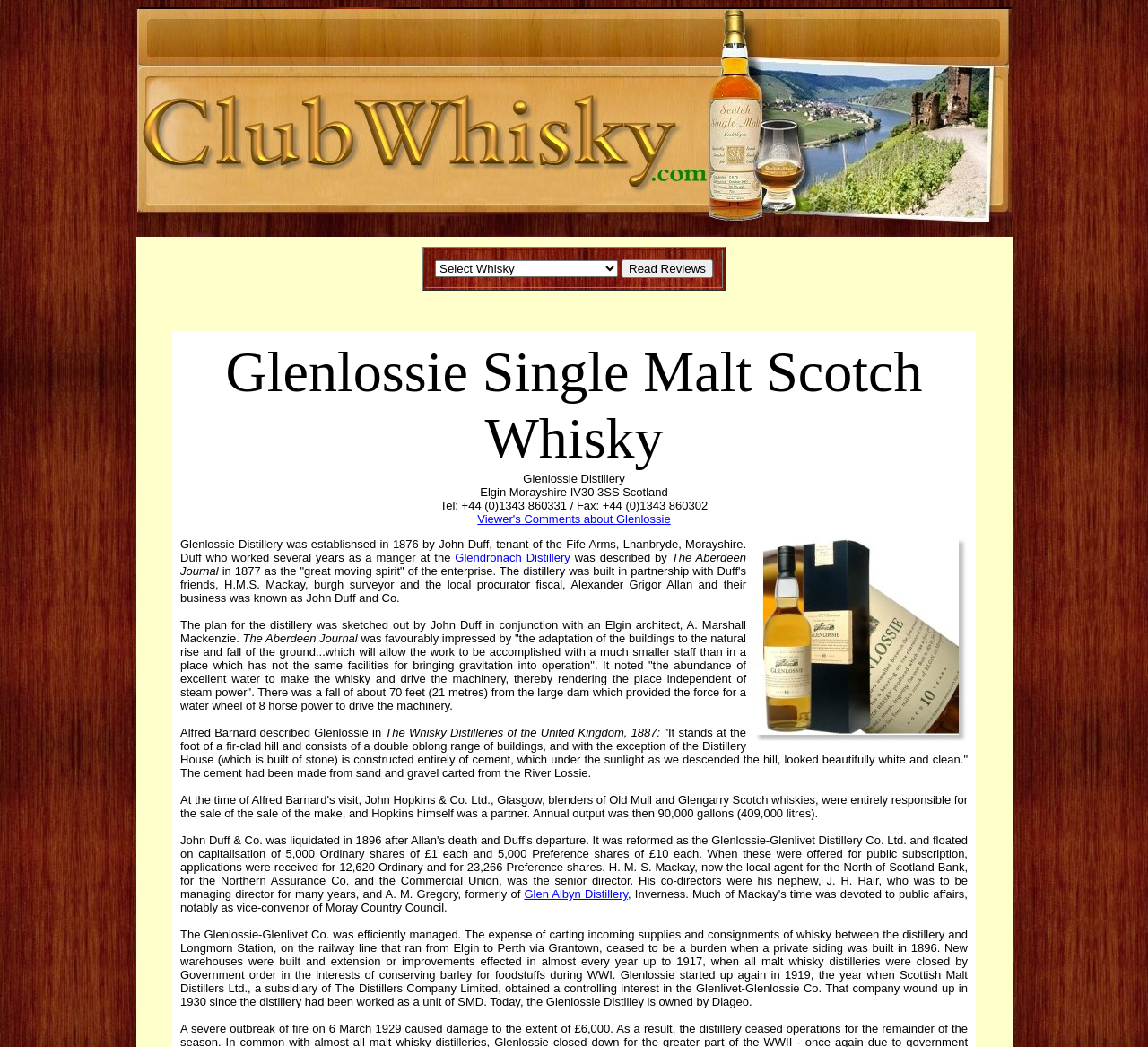Determine the bounding box coordinates for the HTML element mentioned in the following description: "Viewer's Comments about Glenlossie". The coordinates should be a list of four floats ranging from 0 to 1, represented as [left, top, right, bottom].

[0.416, 0.489, 0.584, 0.502]